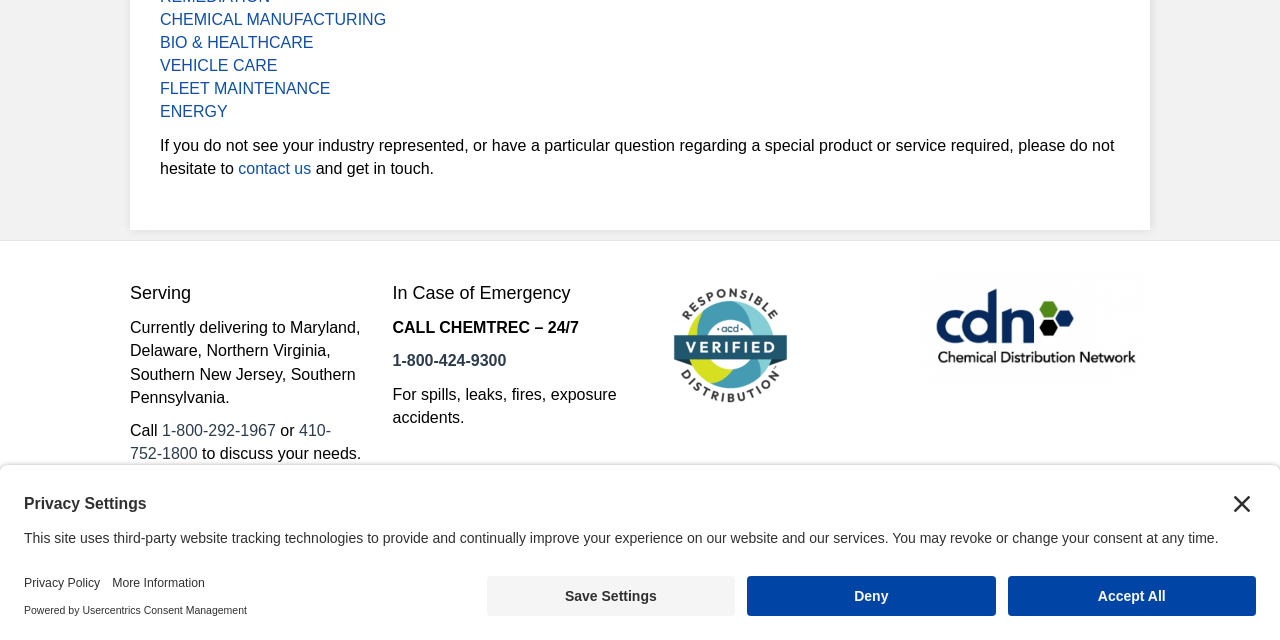Provide the bounding box coordinates of the HTML element described as: "SEND ME A FREE SAMPLE". The bounding box coordinates should be four float numbers between 0 and 1, i.e., [left, top, right, bottom].

None